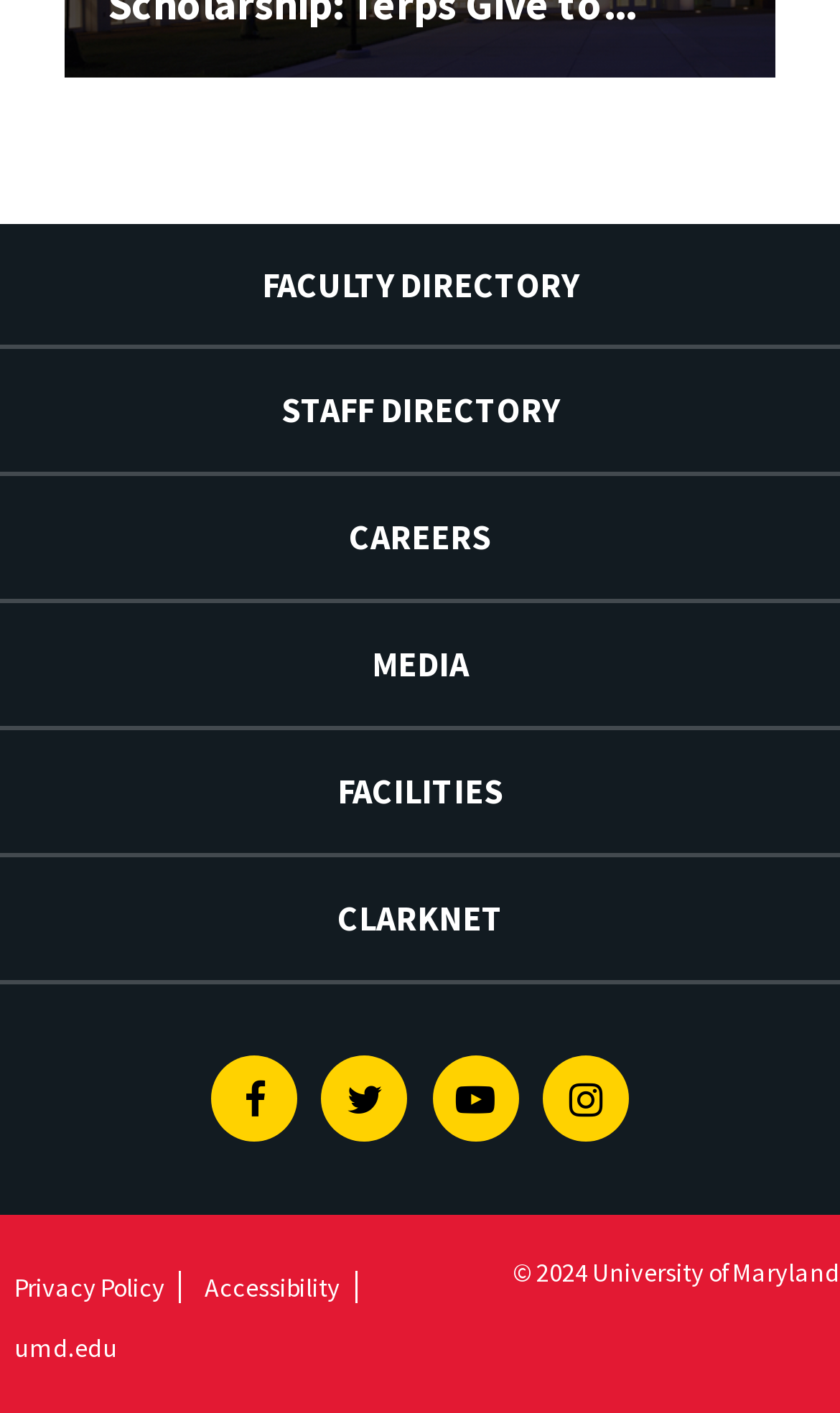How many social media links are there? From the image, respond with a single word or brief phrase.

4